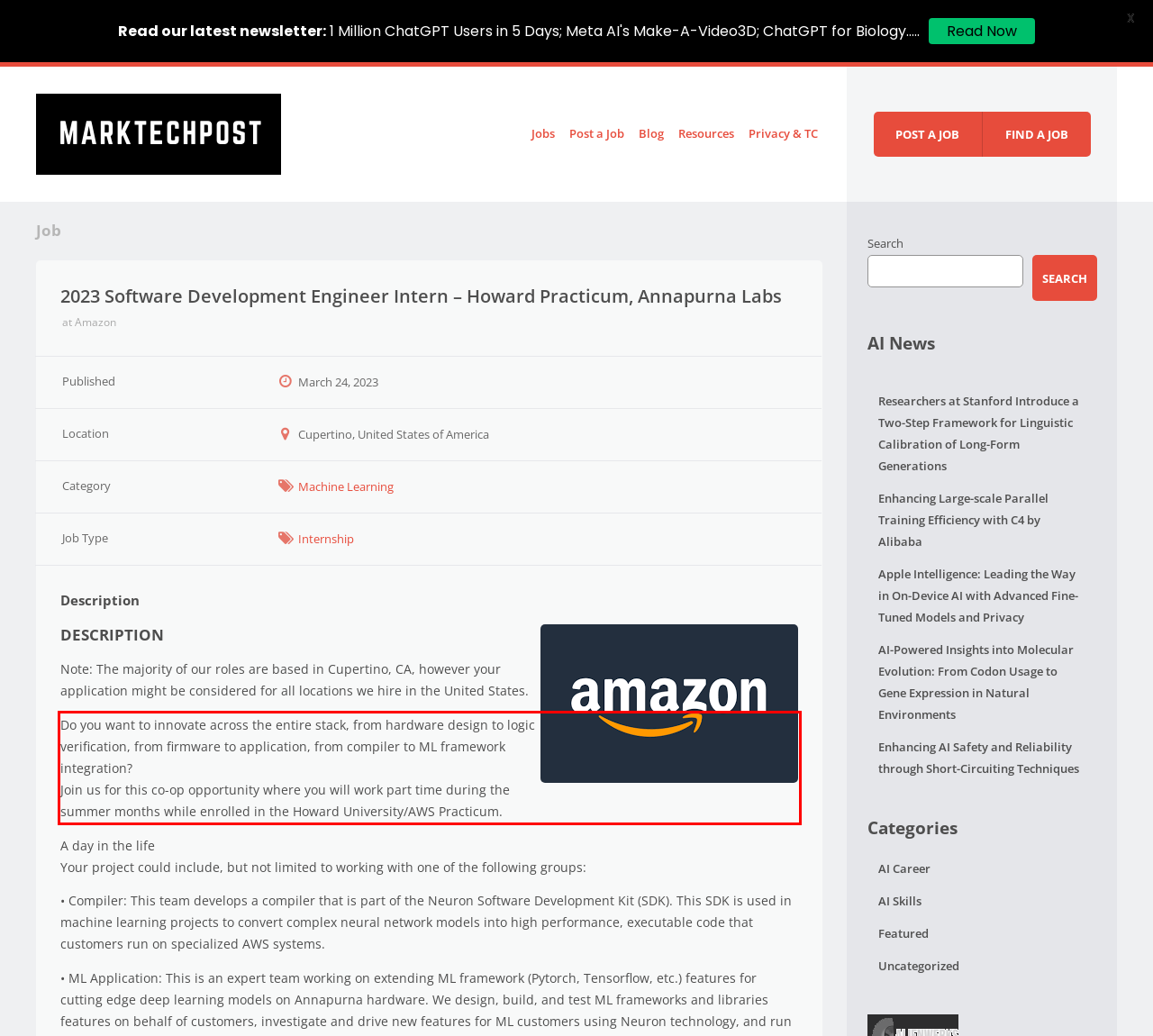Using the provided screenshot of a webpage, recognize and generate the text found within the red rectangle bounding box.

Do you want to innovate across the entire stack, from hardware design to logic verification, from firmware to application, from compiler to ML framework integration? Join us for this co-op opportunity where you will work part time during the summer months while enrolled in the Howard University/AWS Practicum.